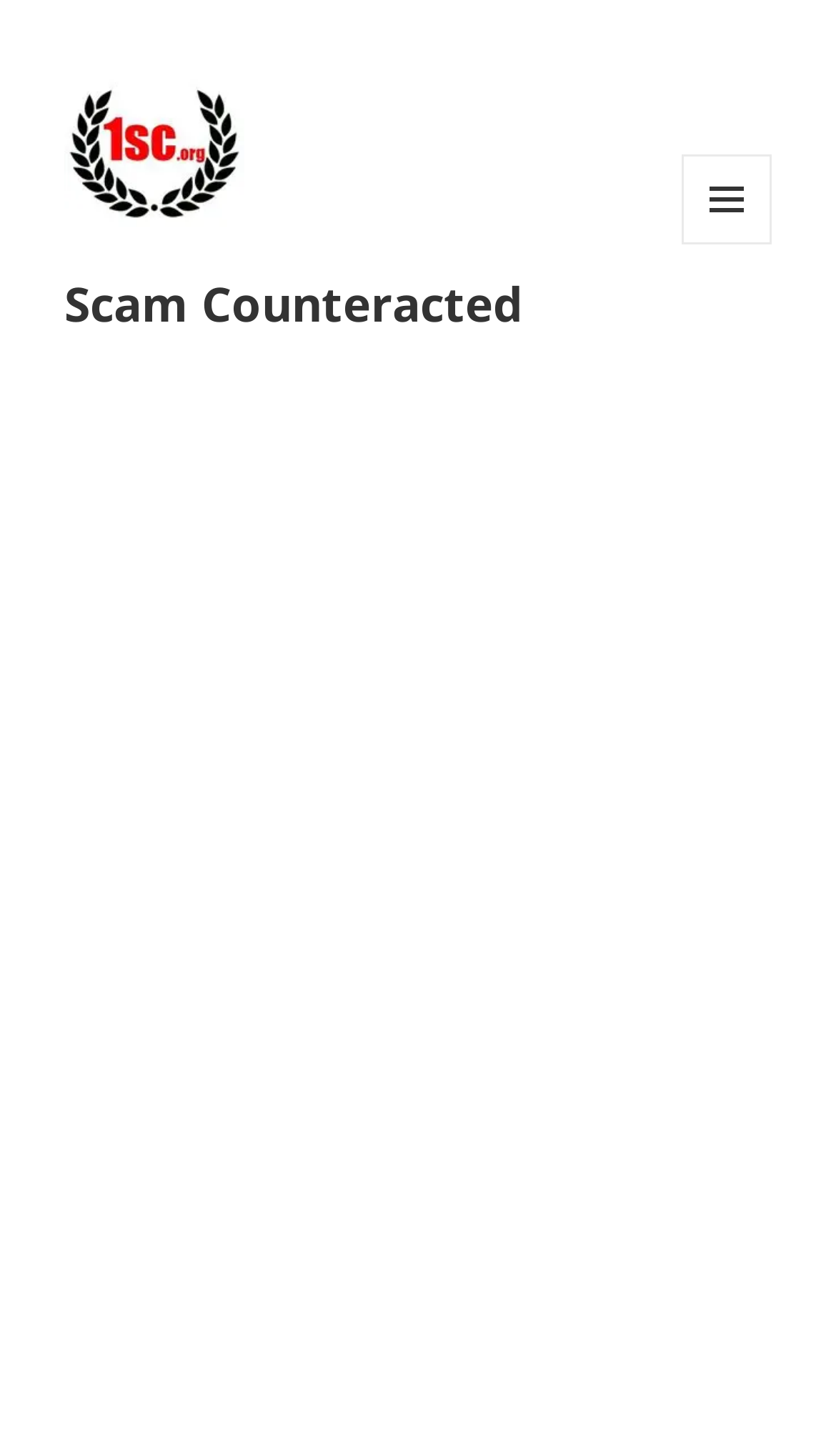Determine the primary headline of the webpage.

Covid-19 scam : Fake tax refund email